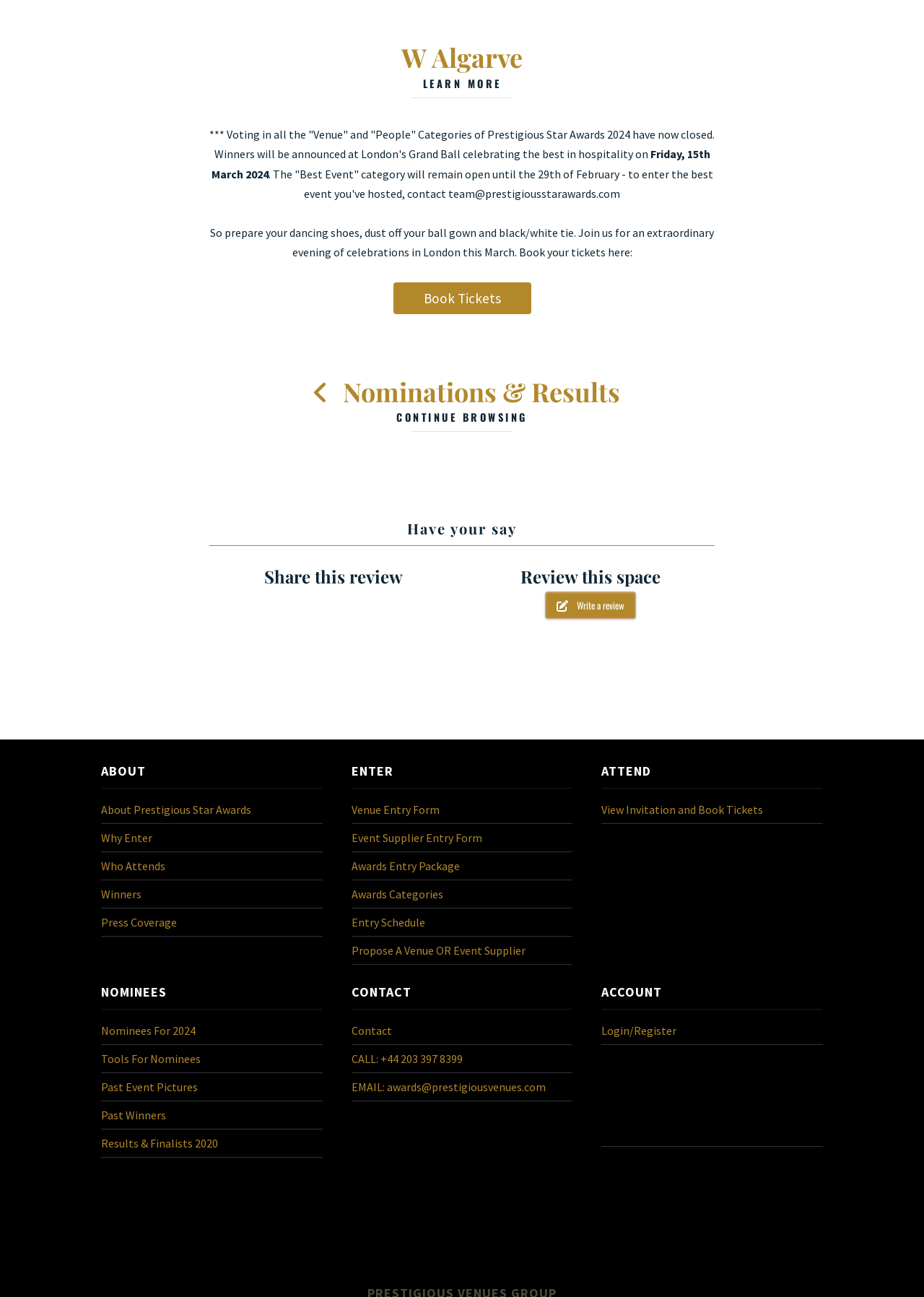Answer succinctly with a single word or phrase:
How can I book tickets for the event?

Click on 'Book Tickets'